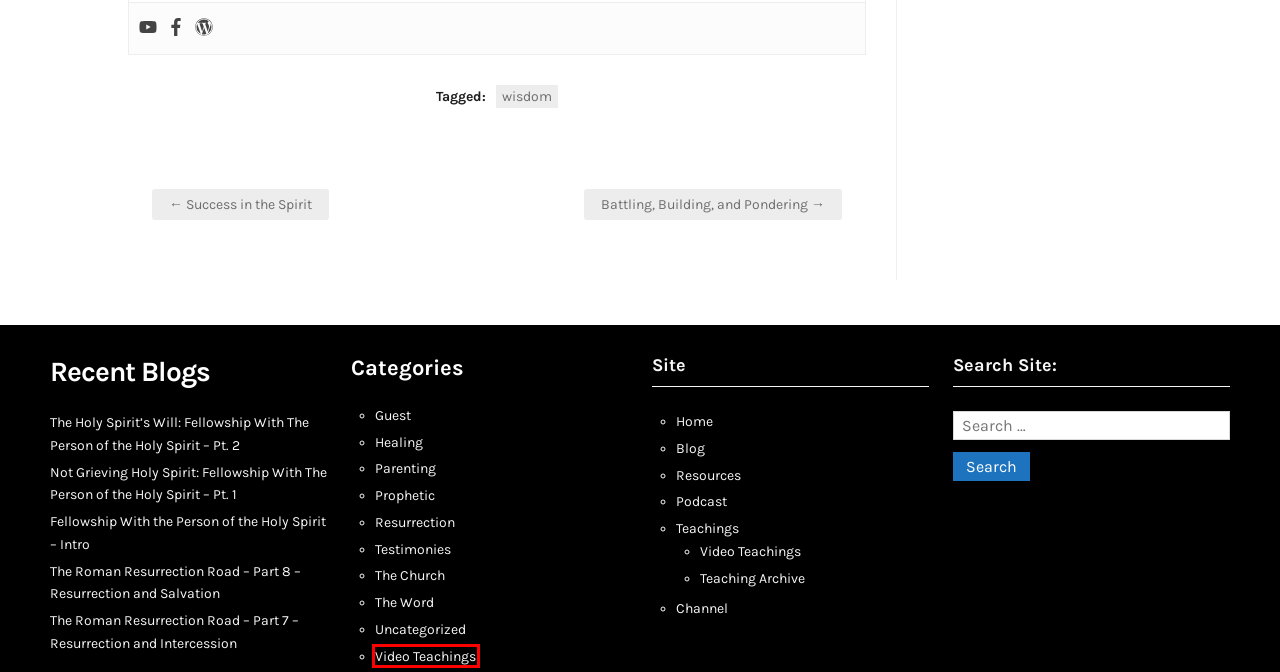Provided is a screenshot of a webpage with a red bounding box around an element. Select the most accurate webpage description for the page that appears after clicking the highlighted element. Here are the candidates:
A. Battling, Building, and Pondering - Grant Braaten
B. Prophetic Archives - Grant Braaten
C. wisdom Archives - Grant Braaten
D. Guest Archives - Grant Braaten
E. Video Teachings Archives - Grant Braaten
F. The Word Archives - Grant Braaten
G. The Church Archives - Grant Braaten
H. Resurrection Archives - Grant Braaten

E